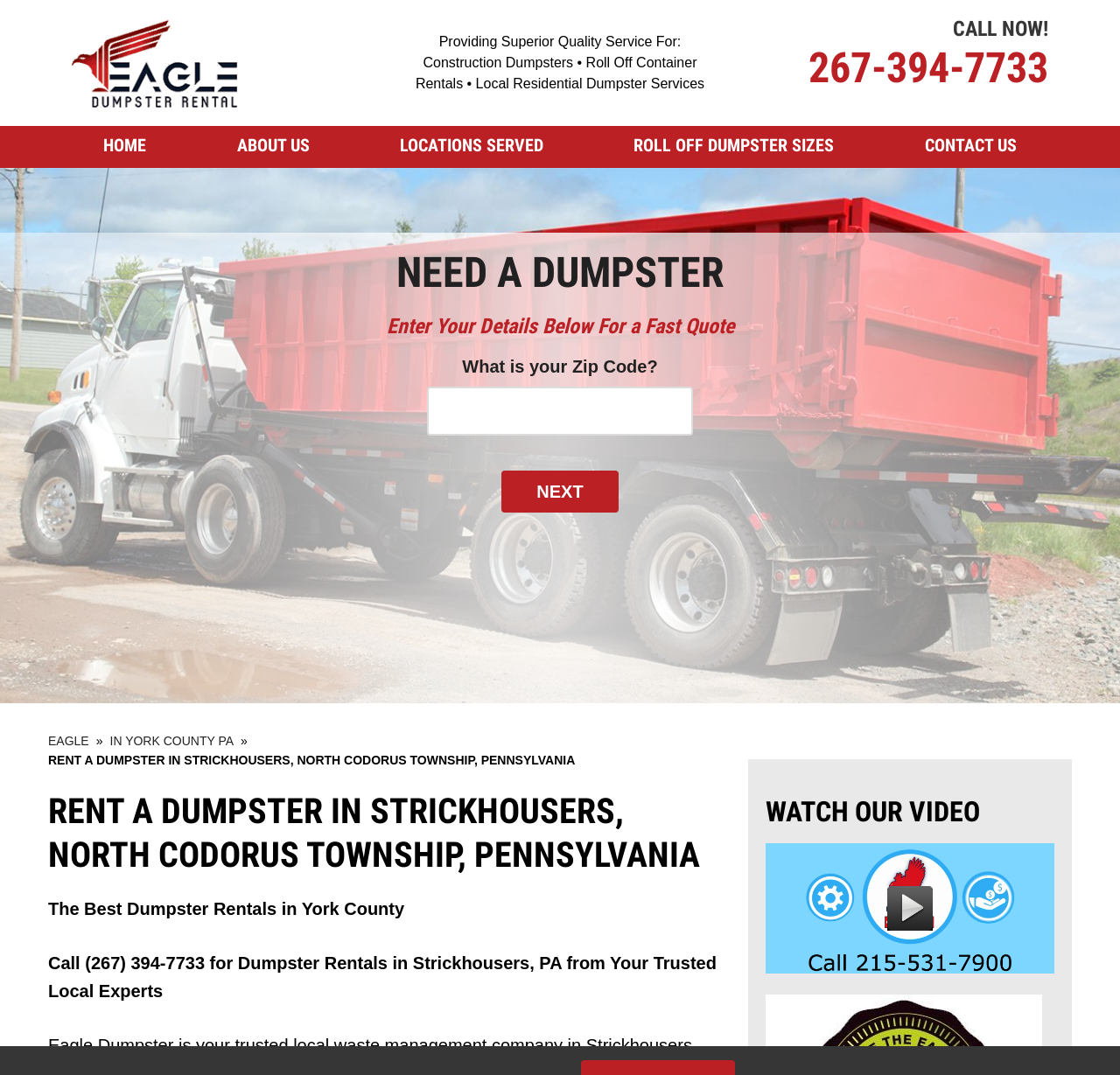What is the phone number to call for dumpster rentals?
Answer the question with a detailed explanation, including all necessary information.

The phone number can be found in the top-right corner of the webpage, where it says 'CALL NOW!' and provides the phone number '267-394-7733' as a link element.